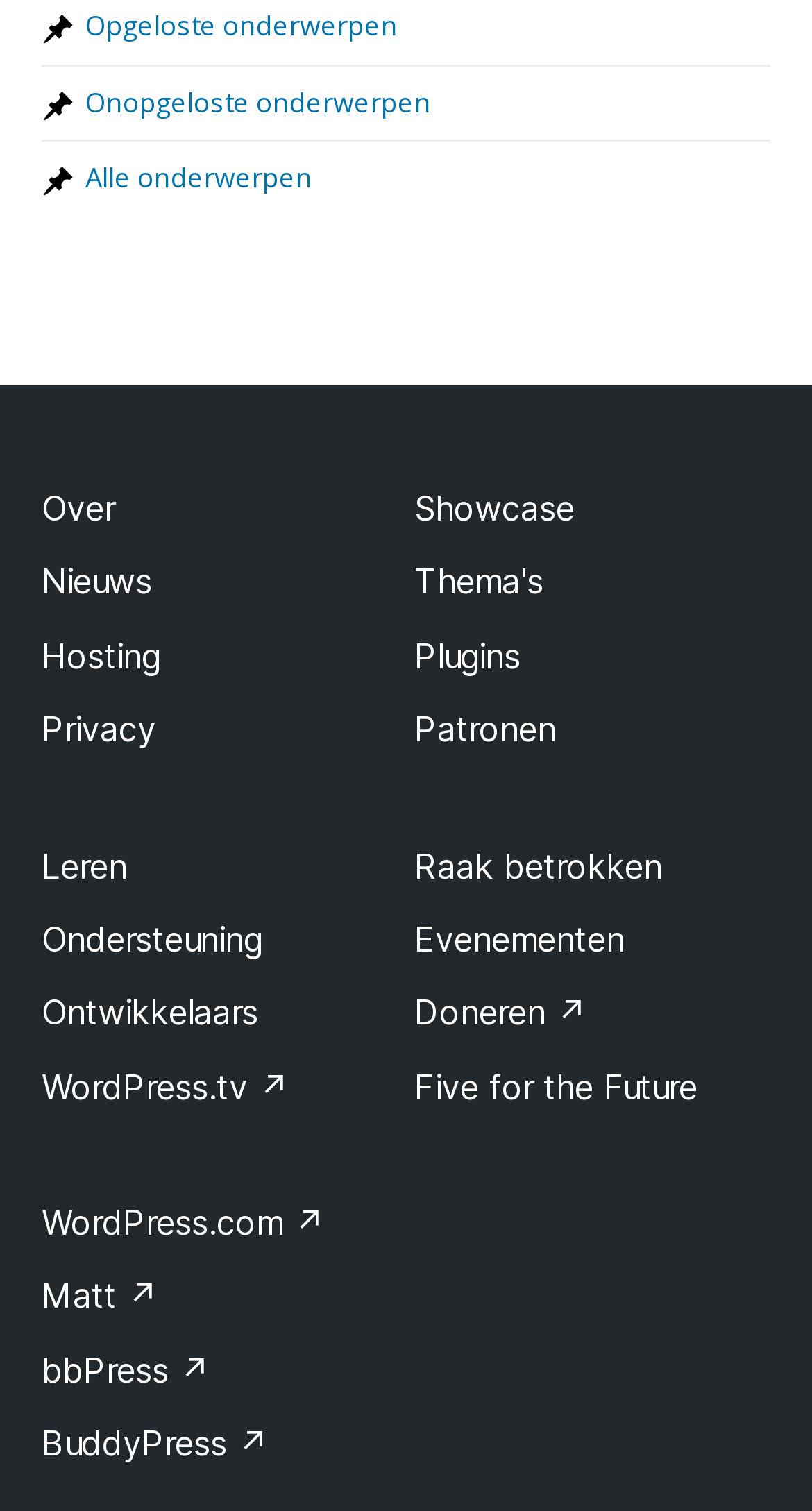Please specify the bounding box coordinates of the region to click in order to perform the following instruction: "View resolved topics".

[0.105, 0.005, 0.49, 0.029]